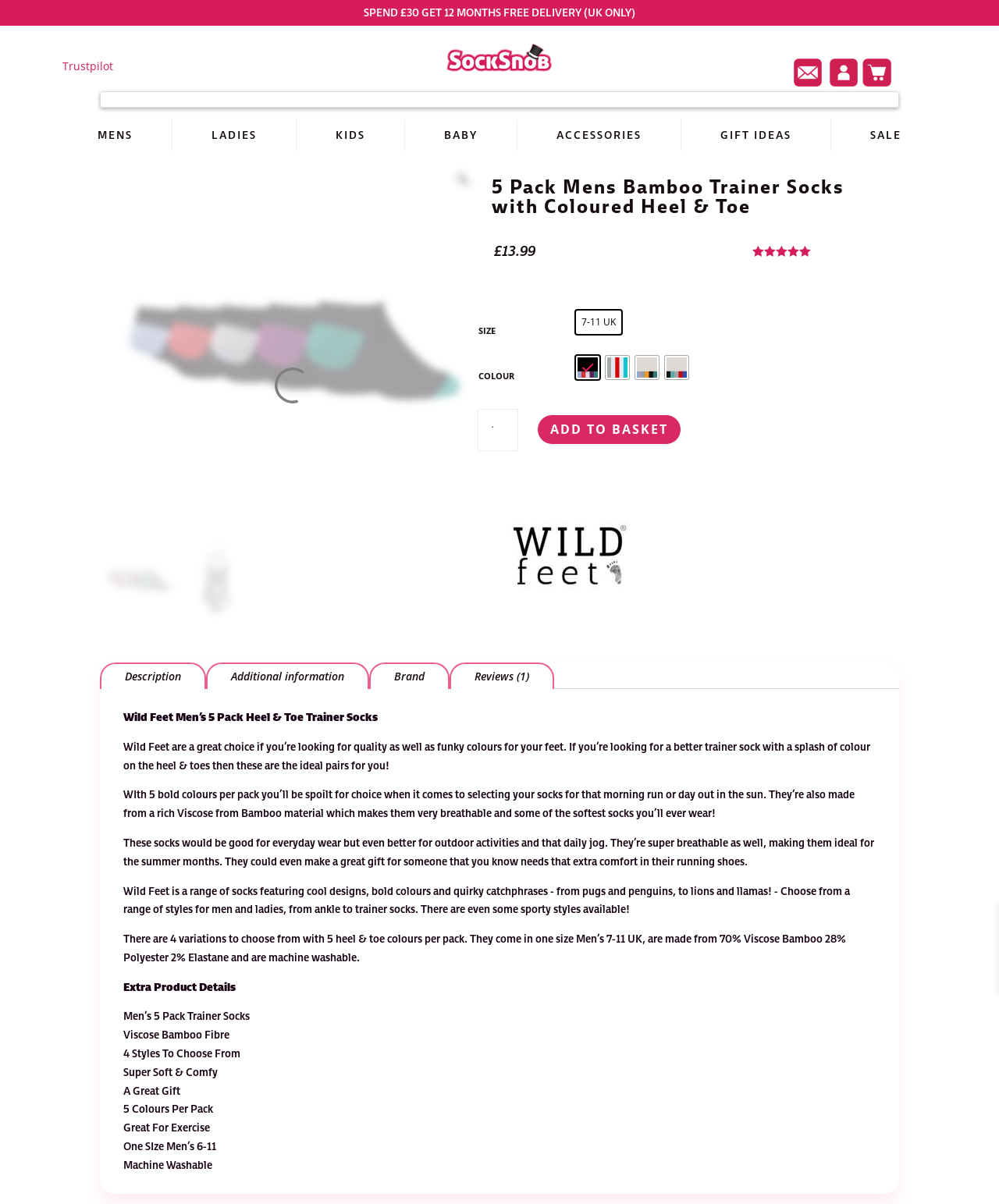Find the bounding box coordinates of the clickable area required to complete the following action: "View brand information".

[0.512, 0.5, 0.629, 0.512]